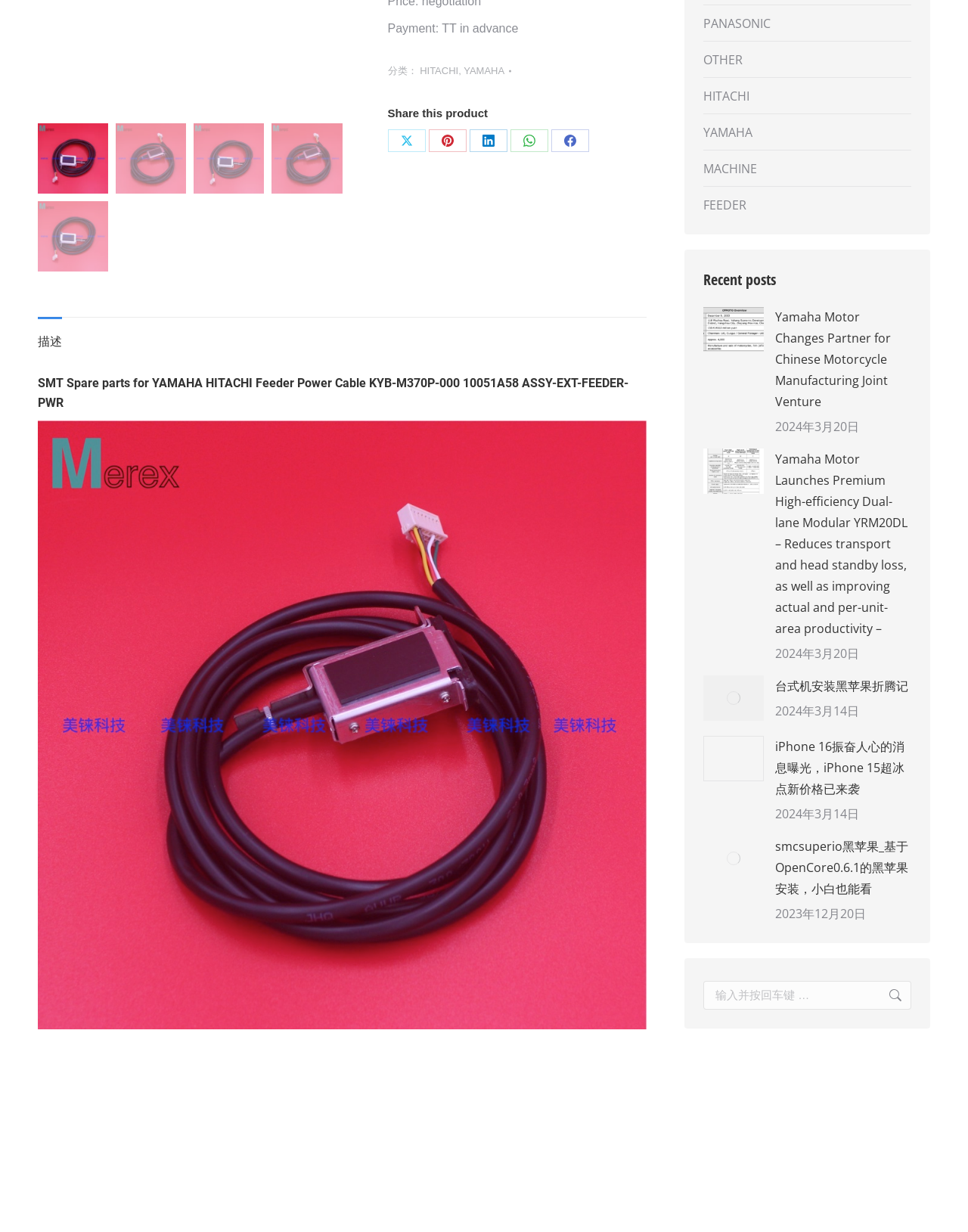Determine the bounding box for the described HTML element: "parent_node: 搜索：". Ensure the coordinates are four float numbers between 0 and 1 in the format [left, top, right, bottom].

[0.917, 0.796, 0.933, 0.82]